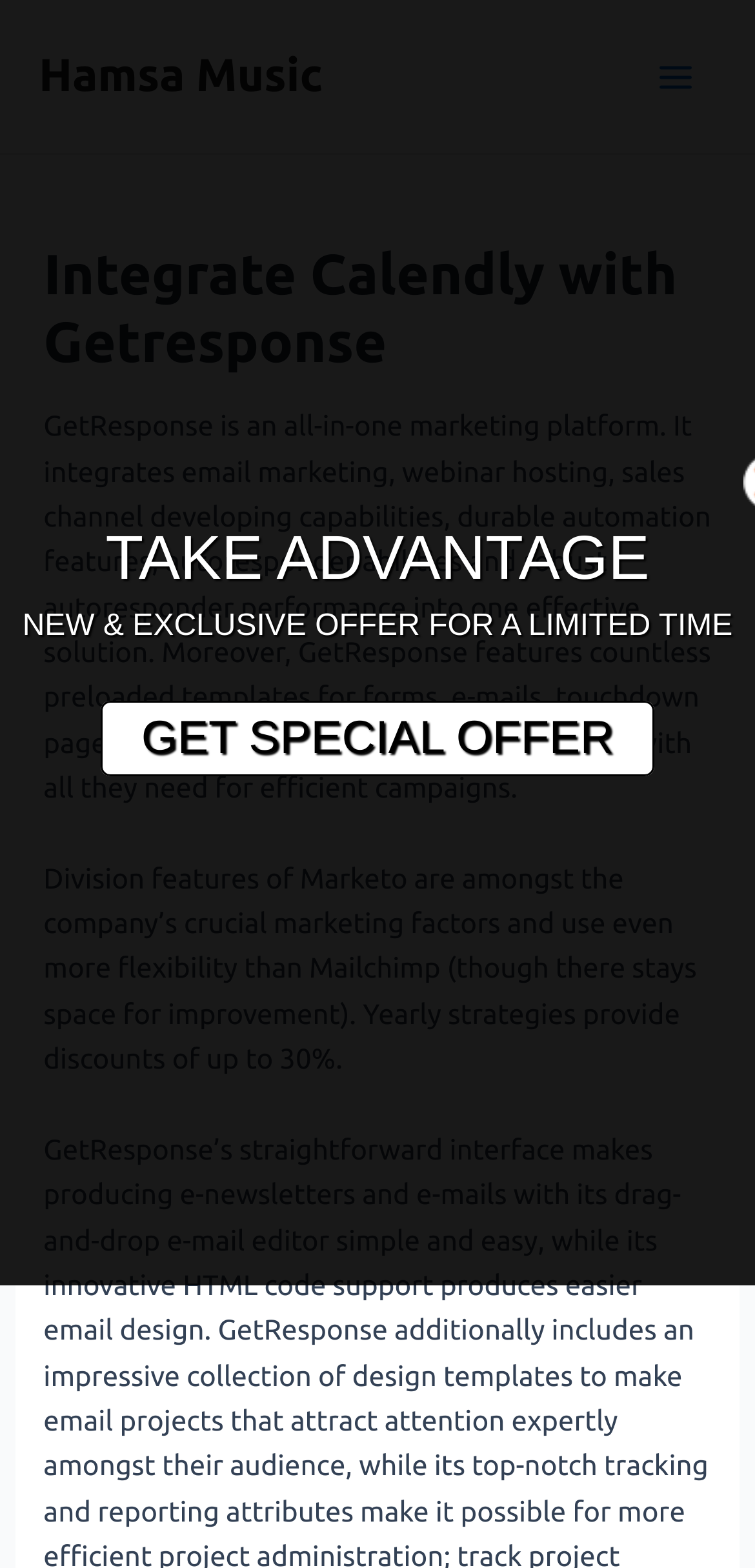Using the format (top-left x, top-left y, bottom-right x, bottom-right y), and given the element description, identify the bounding box coordinates within the screenshot: Main Menu

[0.841, 0.023, 0.949, 0.075]